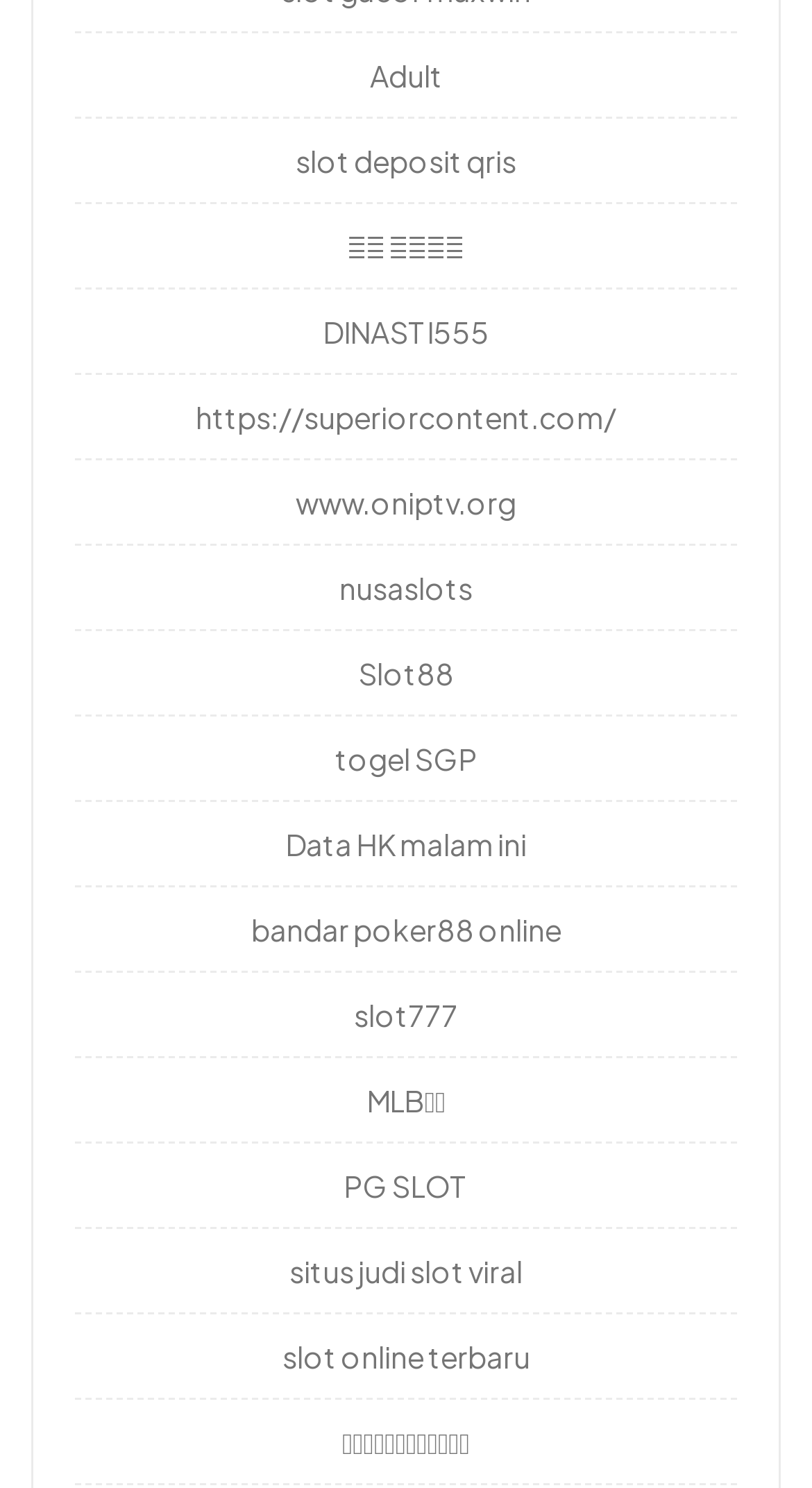Answer the question using only a single word or phrase: 
What is the last link on the webpage?

เว็บปั้มไลค์